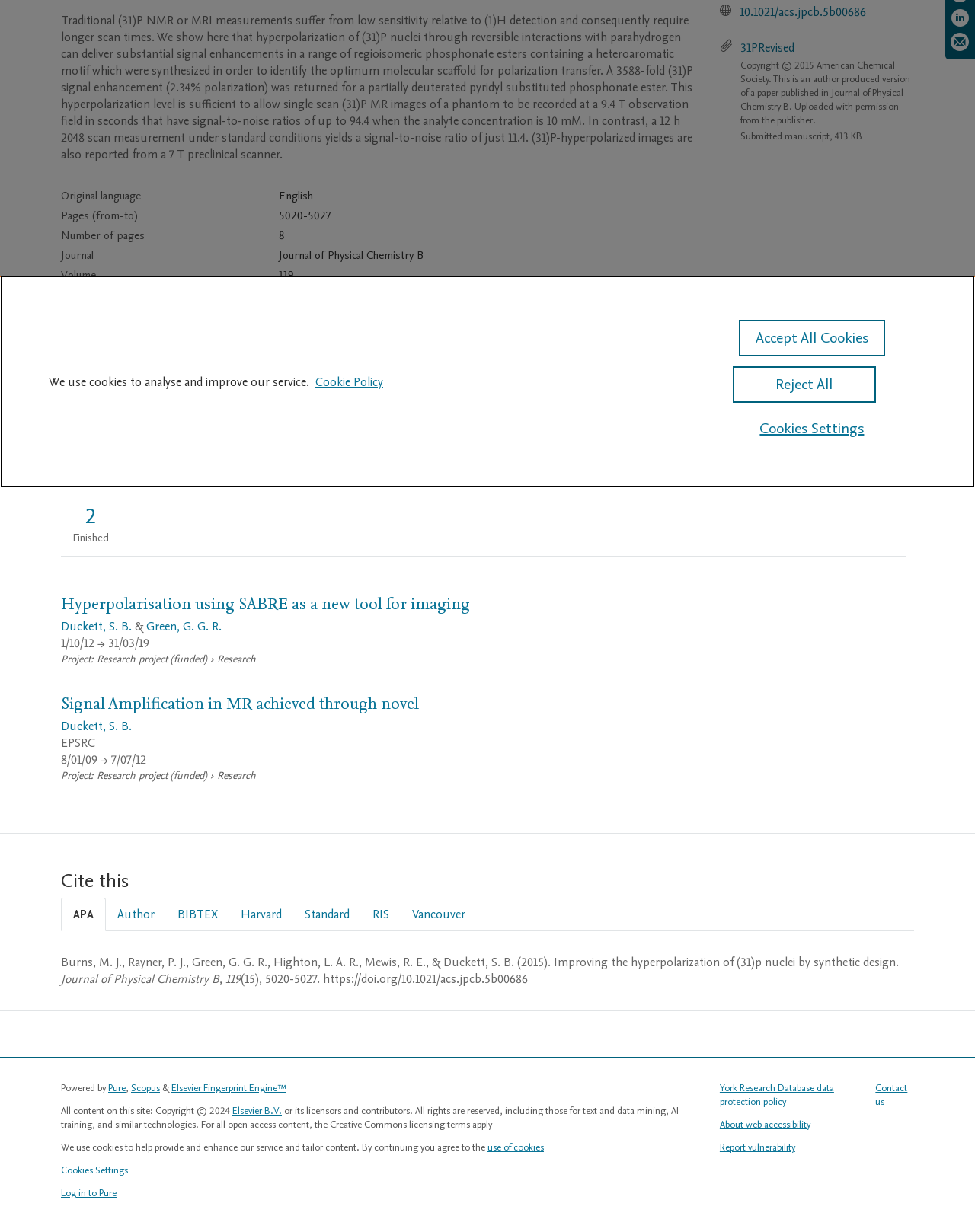Extract the bounding box coordinates for the UI element described by the text: "Cookie Policy". The coordinates should be in the form of [left, top, right, bottom] with values between 0 and 1.

[0.323, 0.303, 0.393, 0.317]